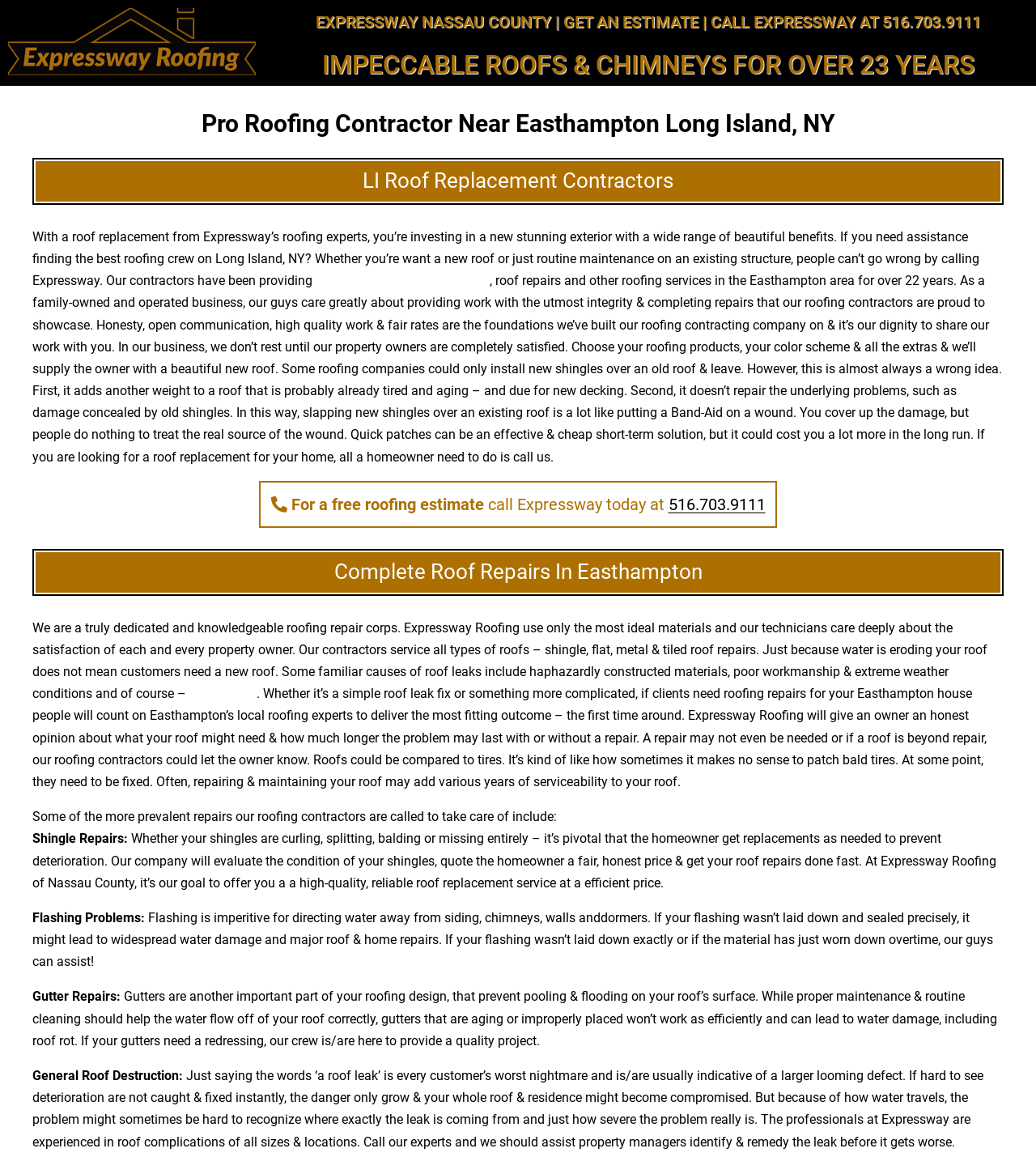Please provide a comprehensive answer to the question below using the information from the image: What is the phone number to call?

The phone number to call is 516.703.9111, which is mentioned in the link 'CALL EXPRESSWAY AT 516.703.9111' at the top of the webpage, and also in the text 'call Expressway today at 516.703.9111'.